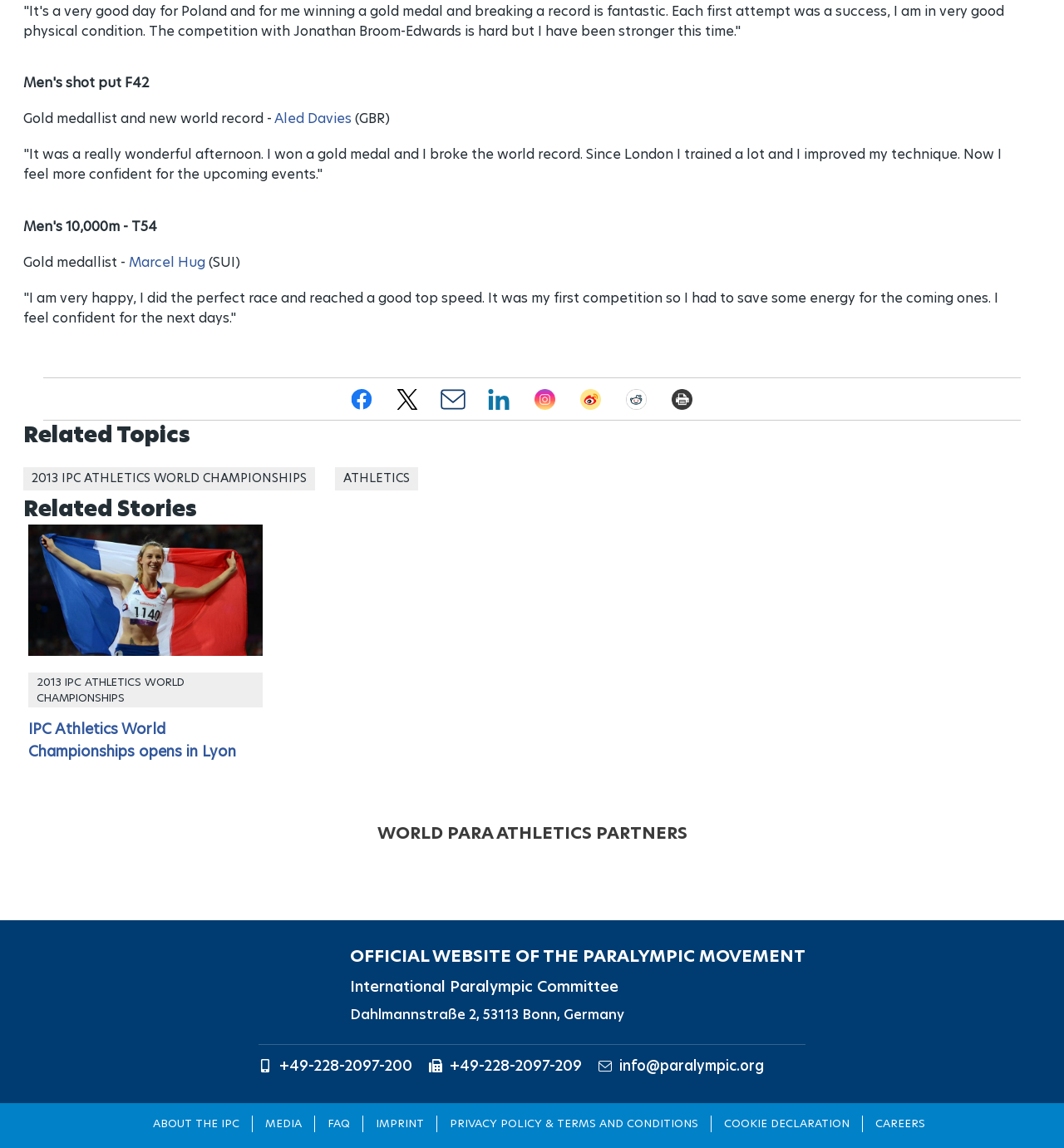Determine the bounding box coordinates of the clickable region to carry out the instruction: "Read about IPC Athletics World Championships".

[0.022, 0.407, 0.312, 0.427]